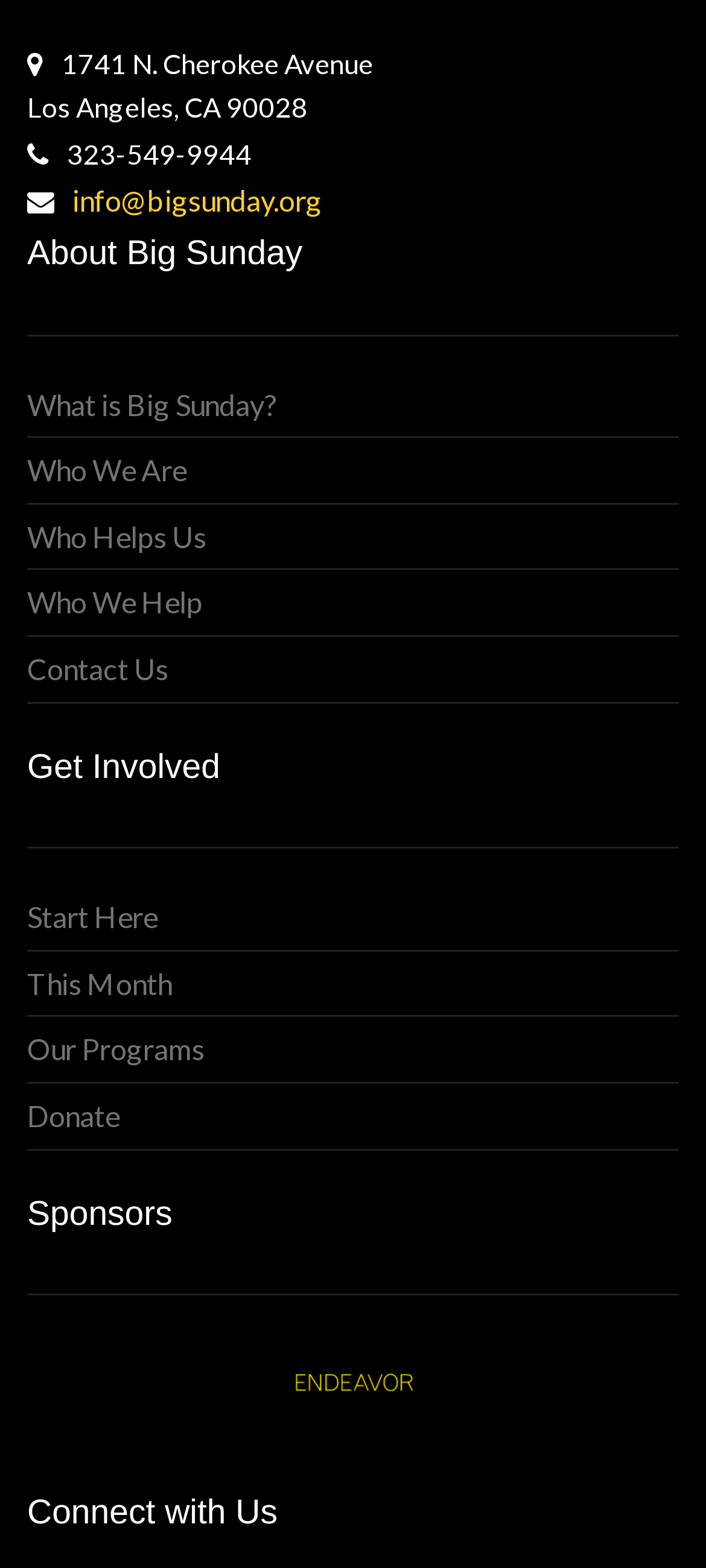Kindly determine the bounding box coordinates for the clickable area to achieve the given instruction: "Learn about using AI to build a single person brand on Instagram".

None